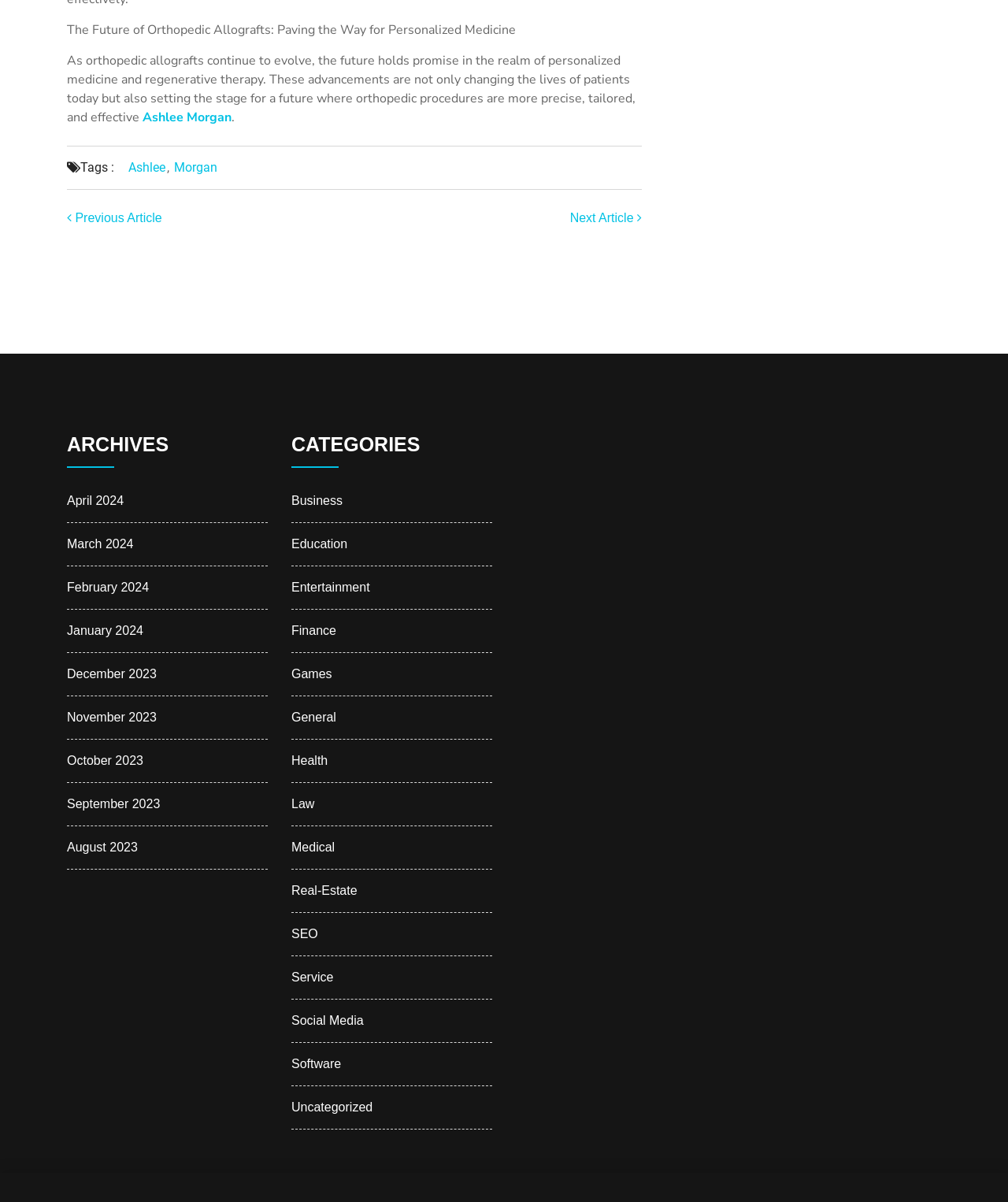Give a one-word or one-phrase response to the question: 
What are the categories available on the webpage?

Business, Education, Entertainment, etc.